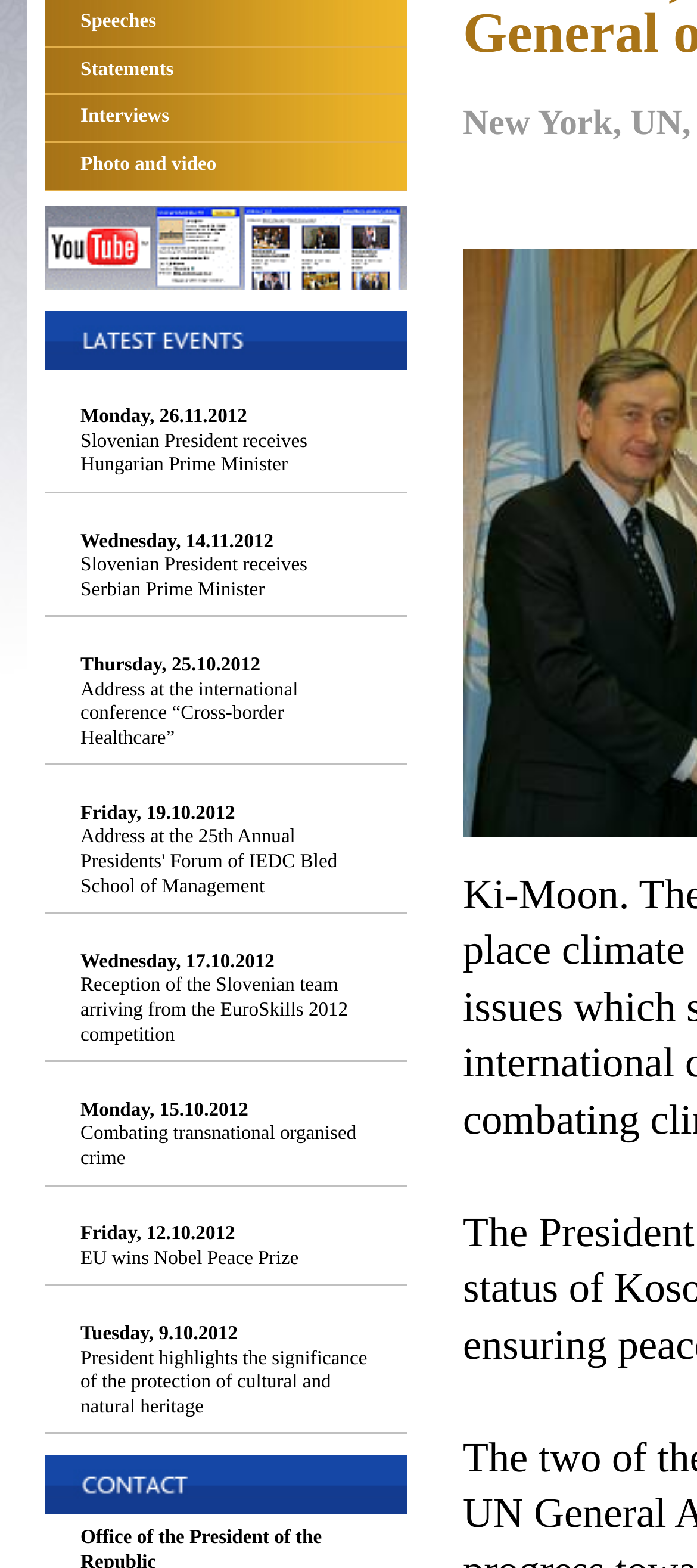Please find the bounding box for the UI element described by: "parent_node: All releases".

[0.064, 0.171, 0.585, 0.188]